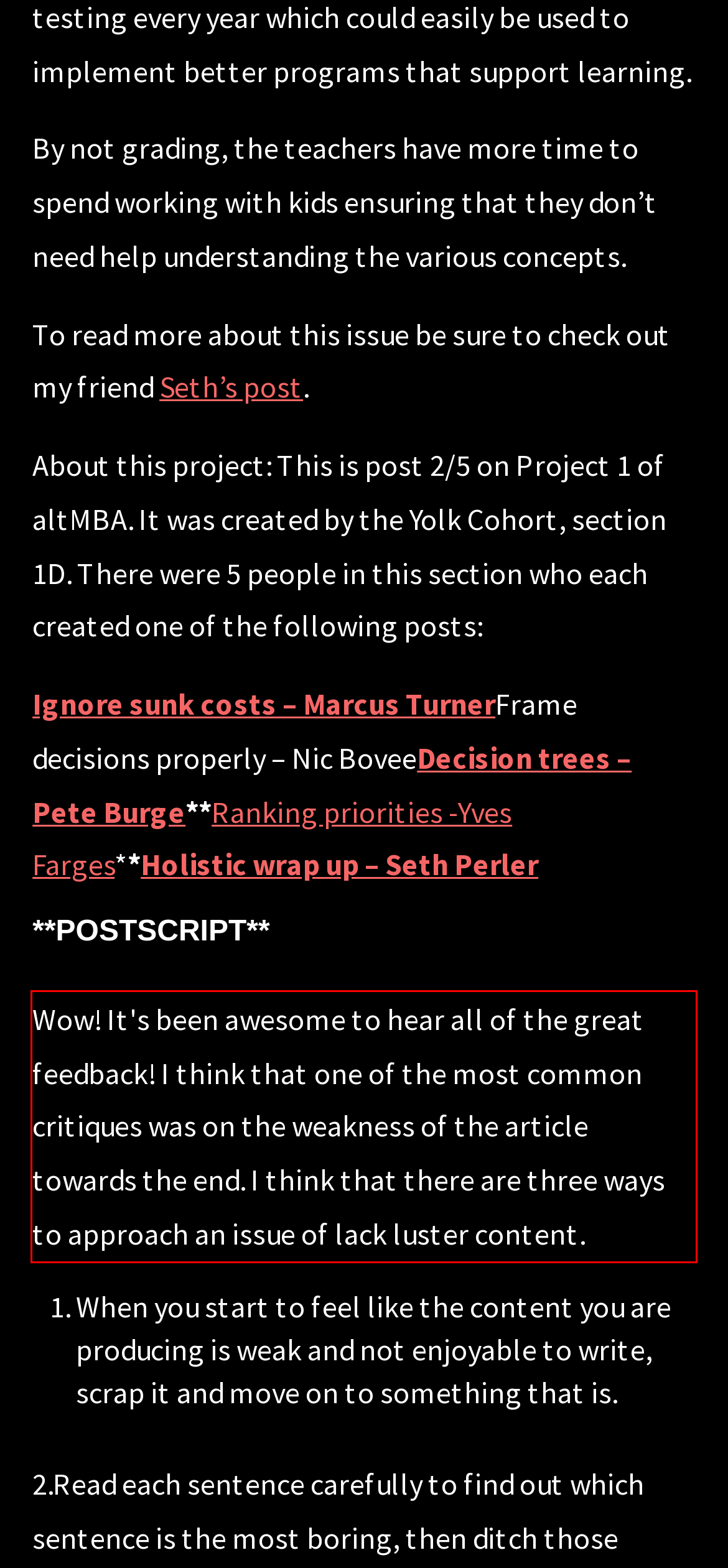Locate the red bounding box in the provided webpage screenshot and use OCR to determine the text content inside it.

Wow! It's been awesome to hear all of the great feedback! I think that one of the most common critiques was on the weakness of the article towards the end. I think that there are three ways to approach an issue of lack luster content.